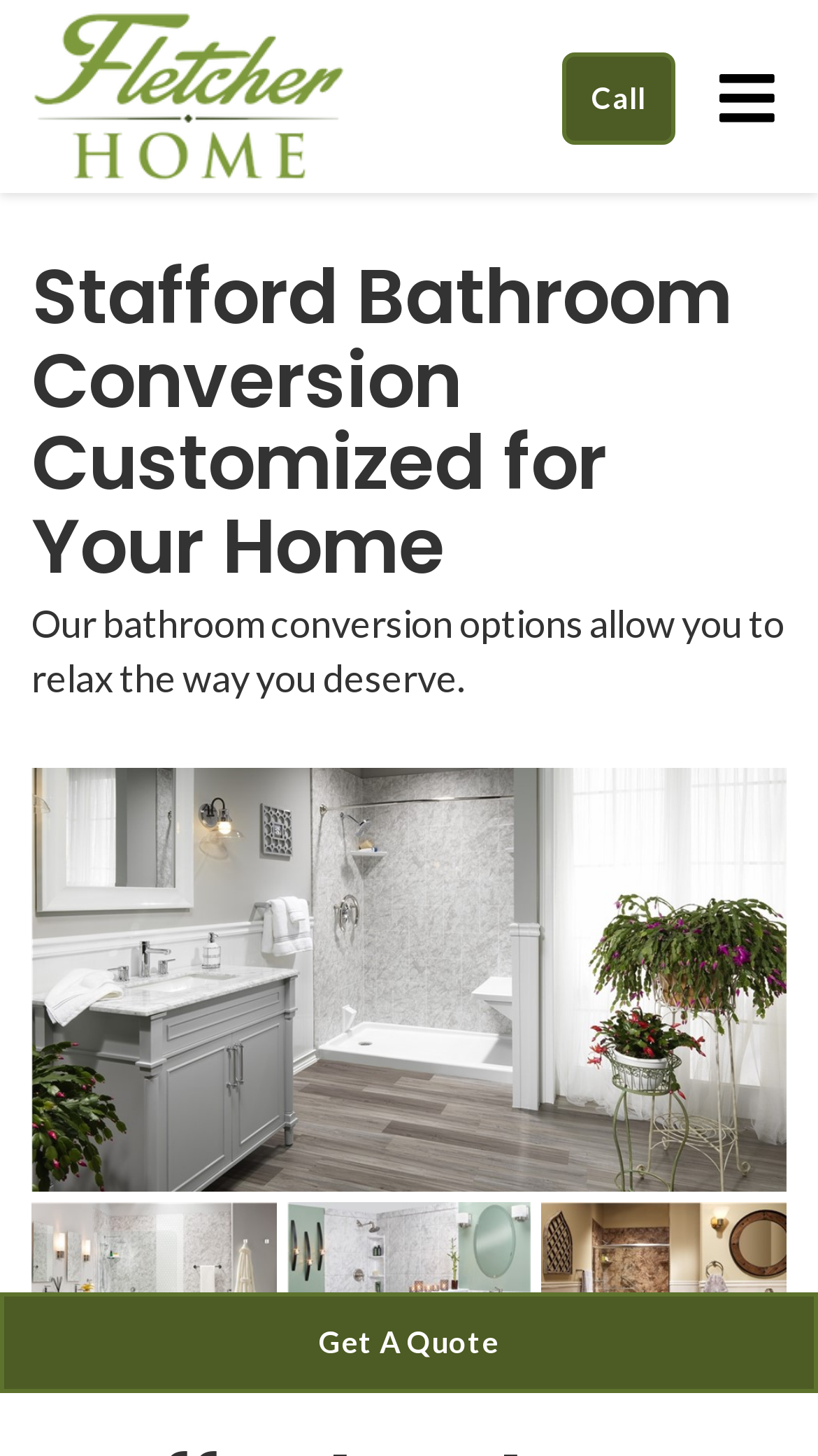Pinpoint the bounding box coordinates of the clickable area necessary to execute the following instruction: "Call the company". The coordinates should be given as four float numbers between 0 and 1, namely [left, top, right, bottom].

[0.687, 0.036, 0.826, 0.1]